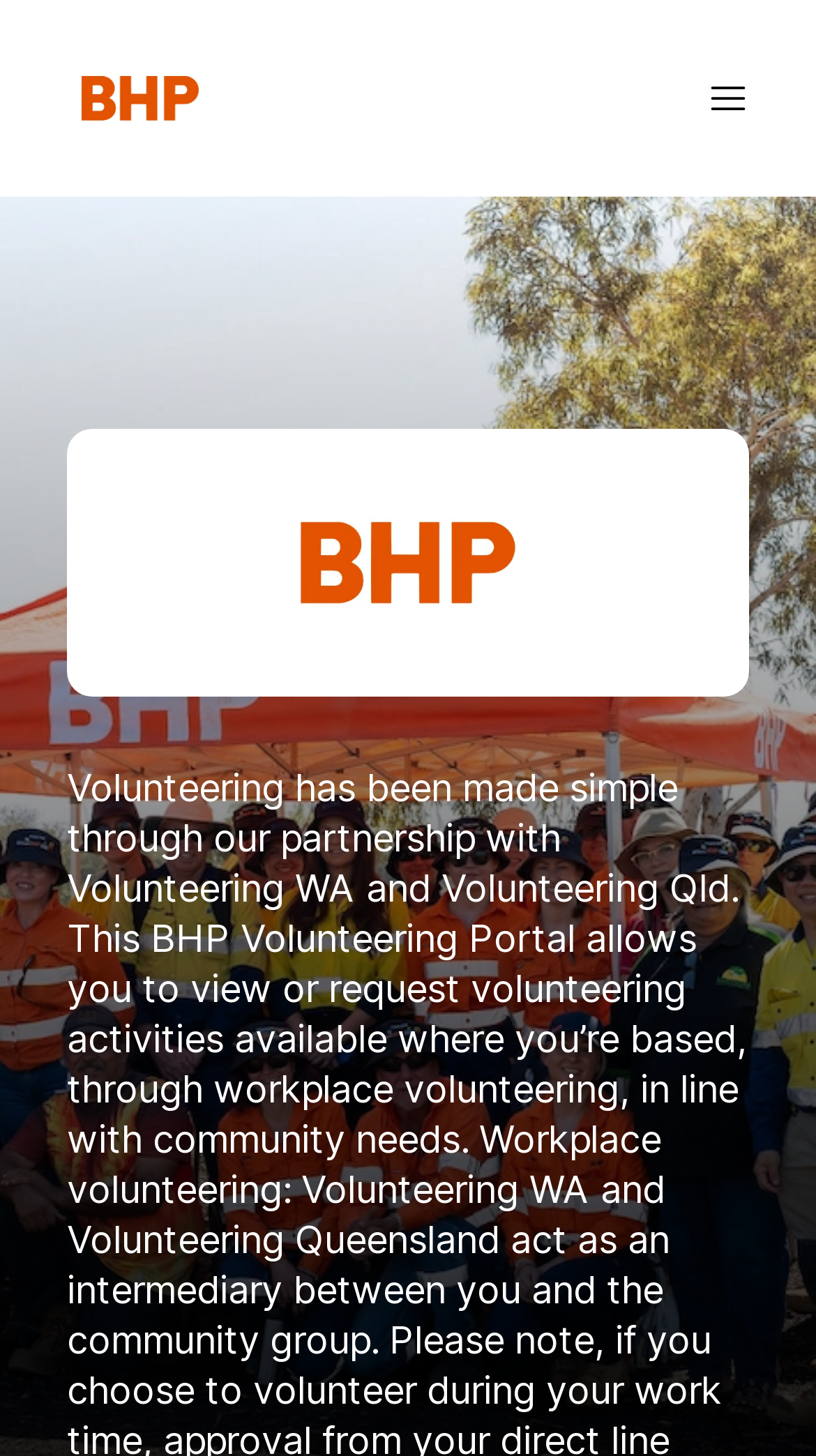Please provide the bounding box coordinates in the format (top-left x, top-left y, bottom-right x, bottom-right y). Remember, all values are floating point numbers between 0 and 1. What is the bounding box coordinate of the region described as: Busy Stateside Preseason for Blues

None